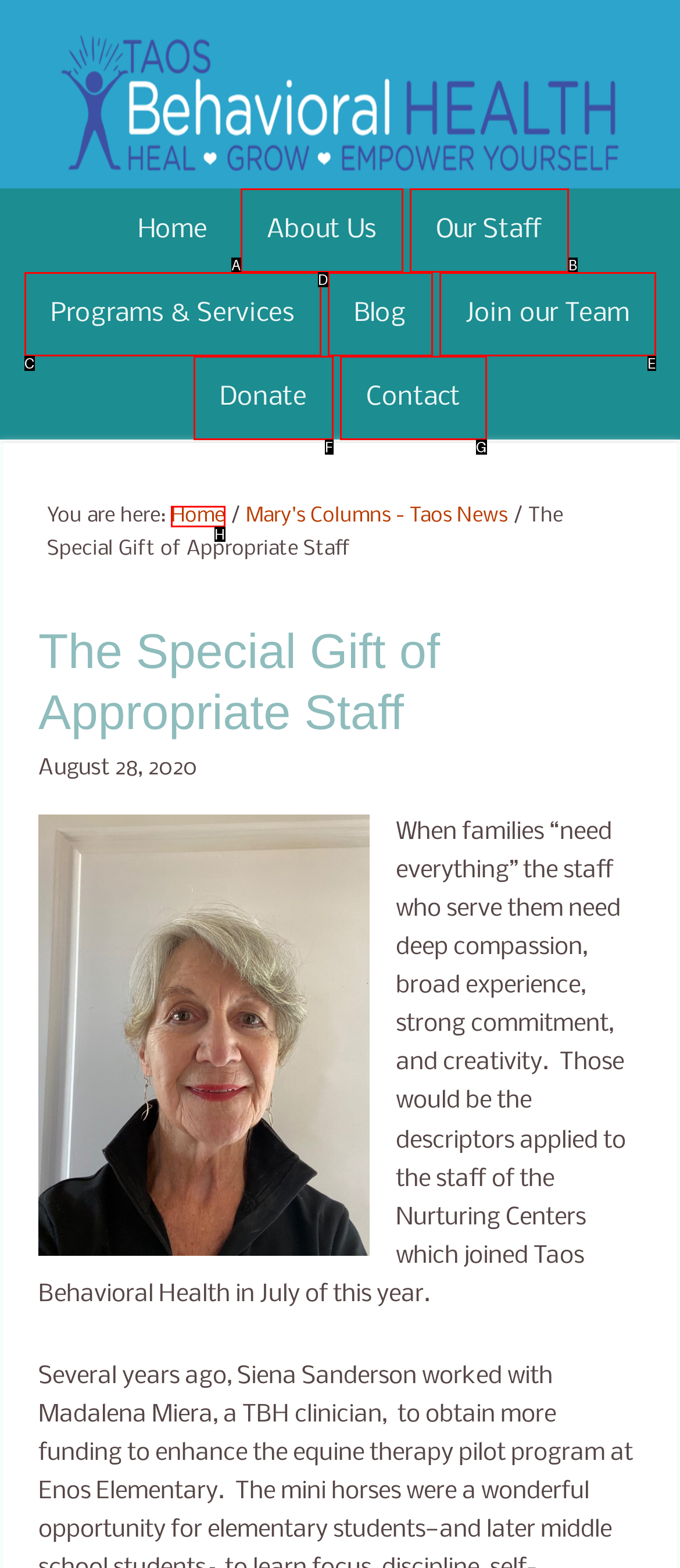Choose the HTML element that best fits the description: Our Staff. Answer with the option's letter directly.

B